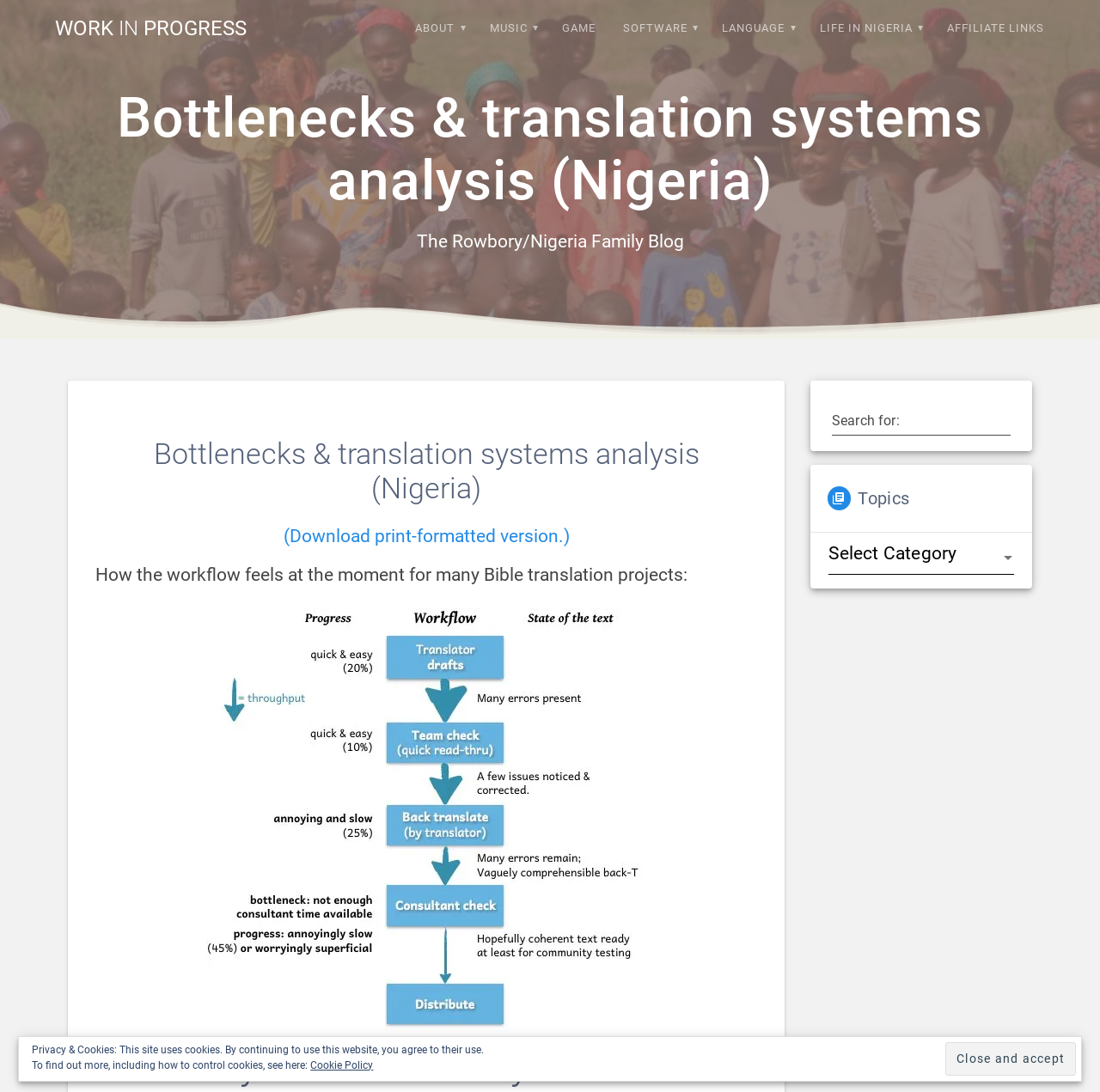Based on the image, provide a detailed and complete answer to the question: 
What is the topic of the analysis on the webpage?

I inferred the answer by reading the static text element with the content 'How the workflow feels at the moment for many Bible translation projects:' located at the coordinates [0.087, 0.516, 0.625, 0.536].